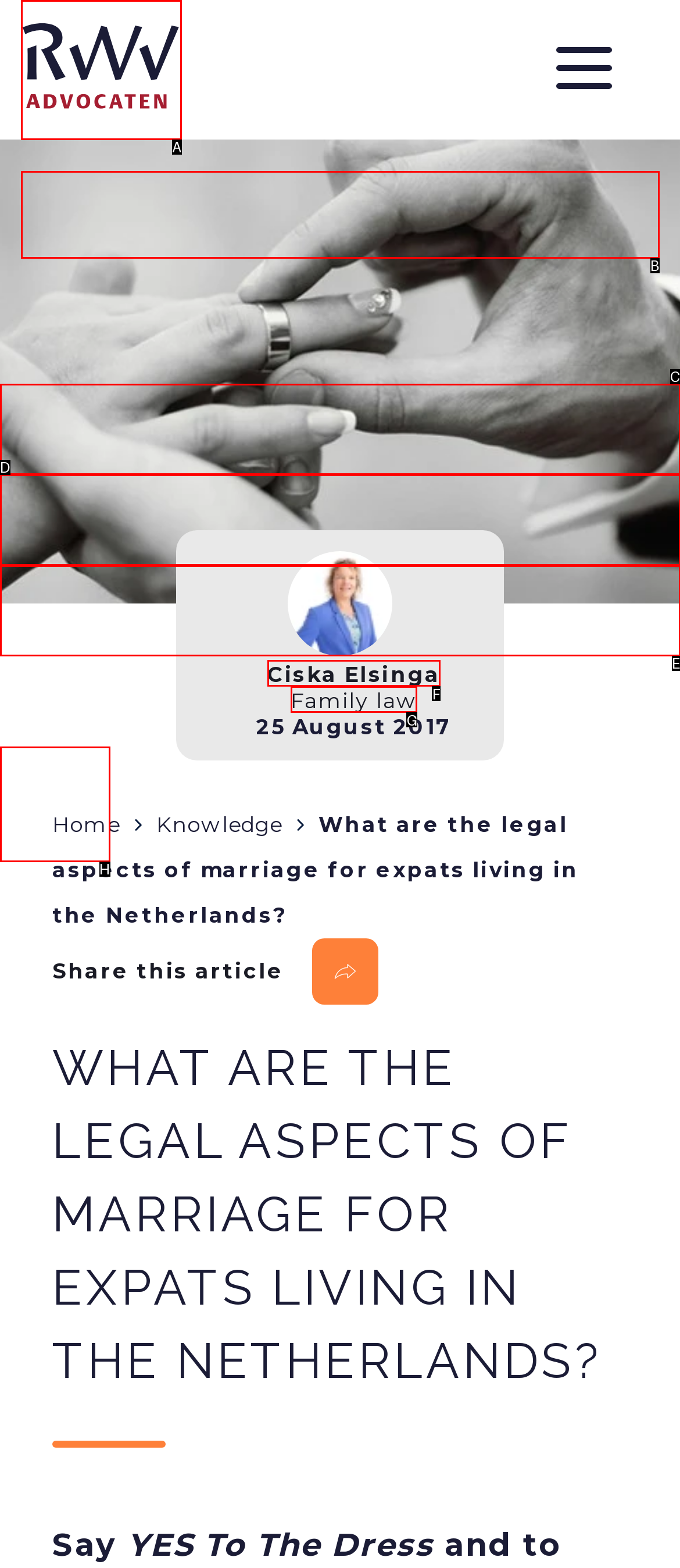Identify the letter of the UI element that corresponds to: Ciska Elsinga
Respond with the letter of the option directly.

F